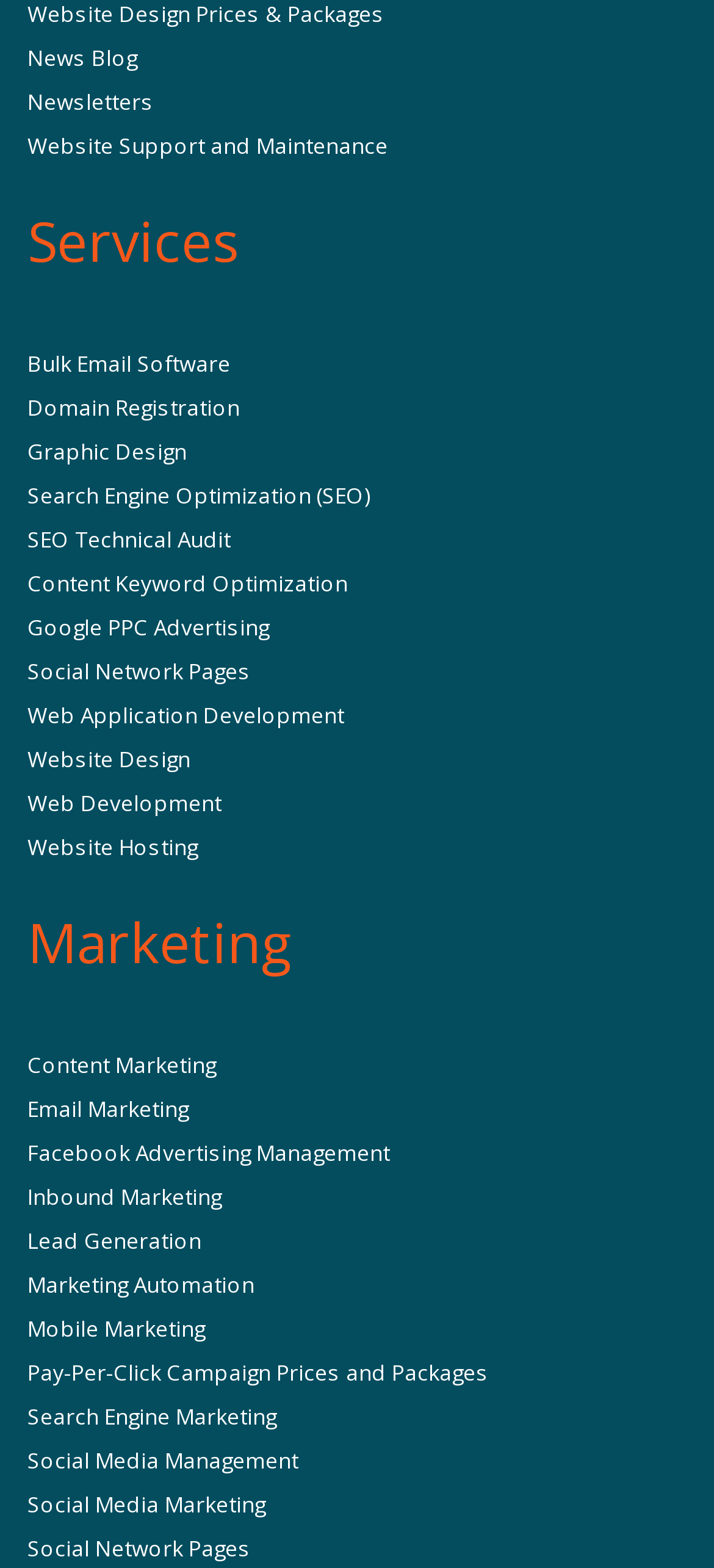Locate the bounding box coordinates of the segment that needs to be clicked to meet this instruction: "Check out Social Media Management".

[0.038, 0.922, 0.418, 0.941]